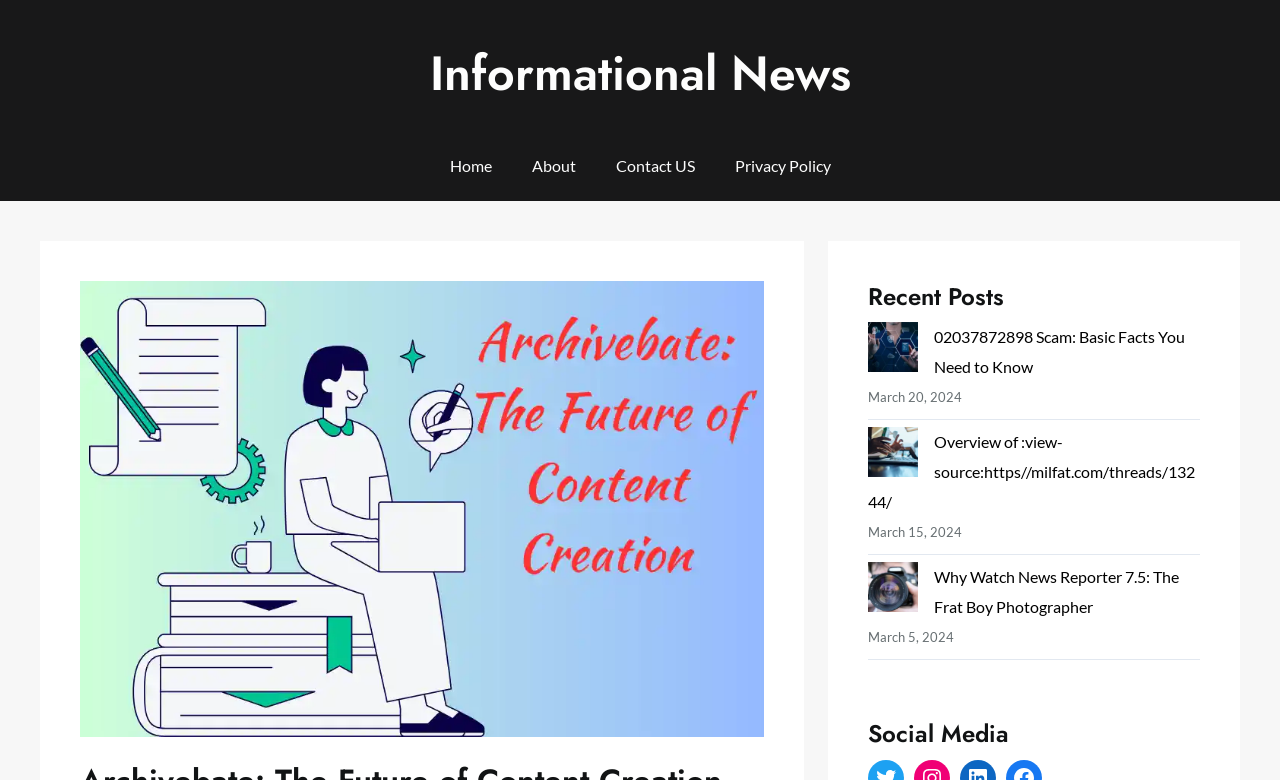Please indicate the bounding box coordinates for the clickable area to complete the following task: "Go to the 'About' page". The coordinates should be specified as four float numbers between 0 and 1, i.e., [left, top, right, bottom].

[0.415, 0.194, 0.45, 0.232]